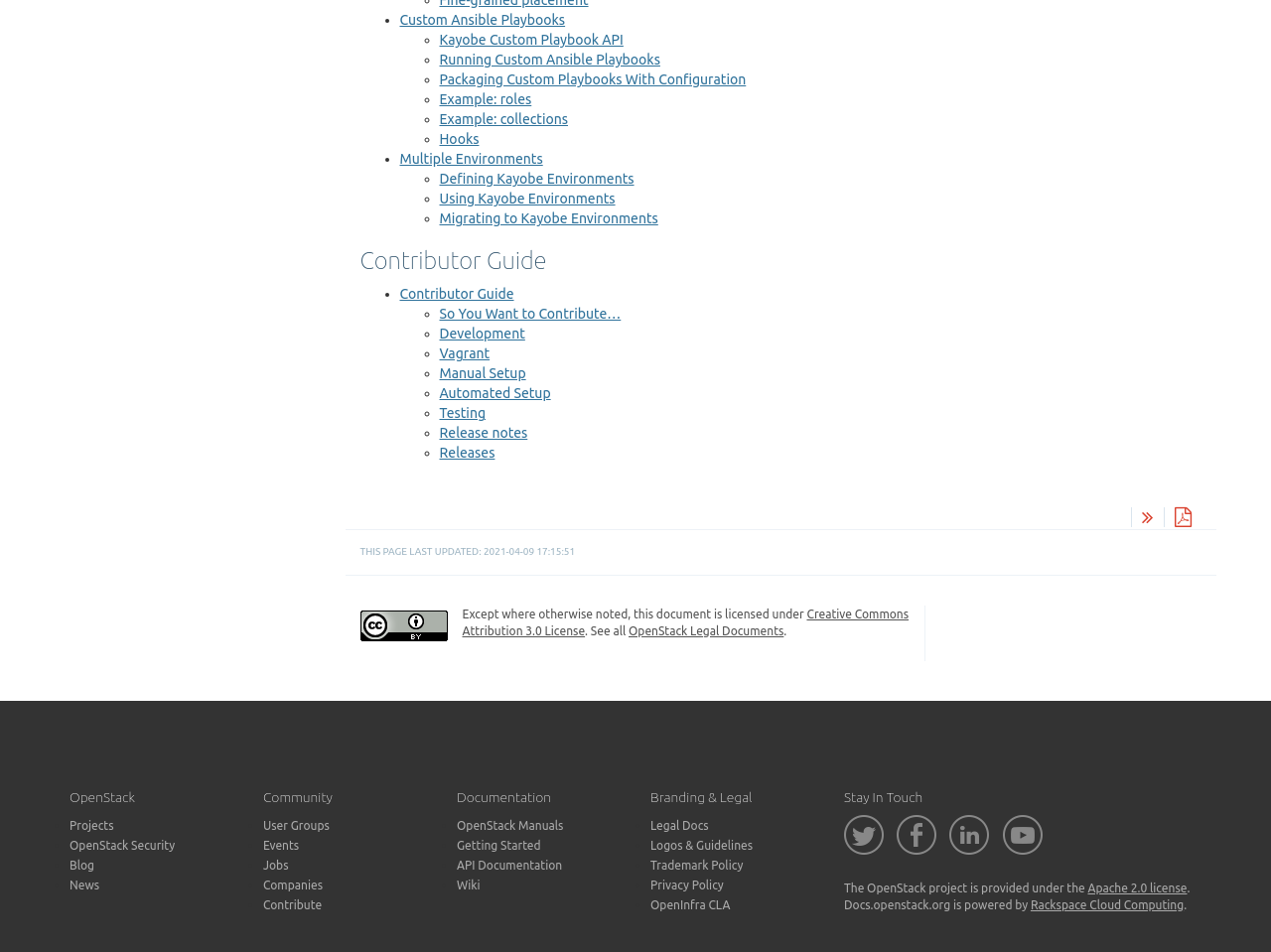Please specify the bounding box coordinates of the element that should be clicked to execute the given instruction: 'Go to Contributor Guide'. Ensure the coordinates are four float numbers between 0 and 1, expressed as [left, top, right, bottom].

[0.283, 0.261, 0.945, 0.288]